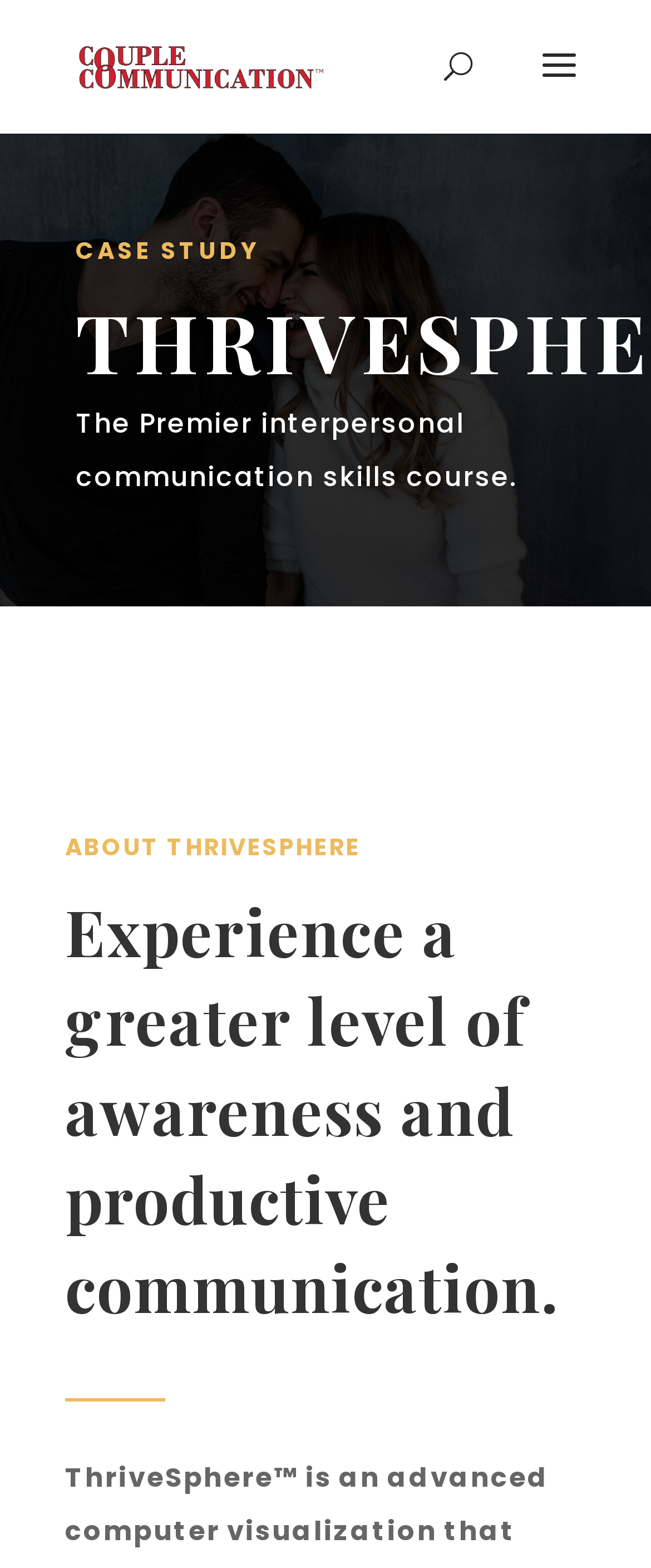Give a one-word or phrase response to the following question: What is the search bar located at?

Top right